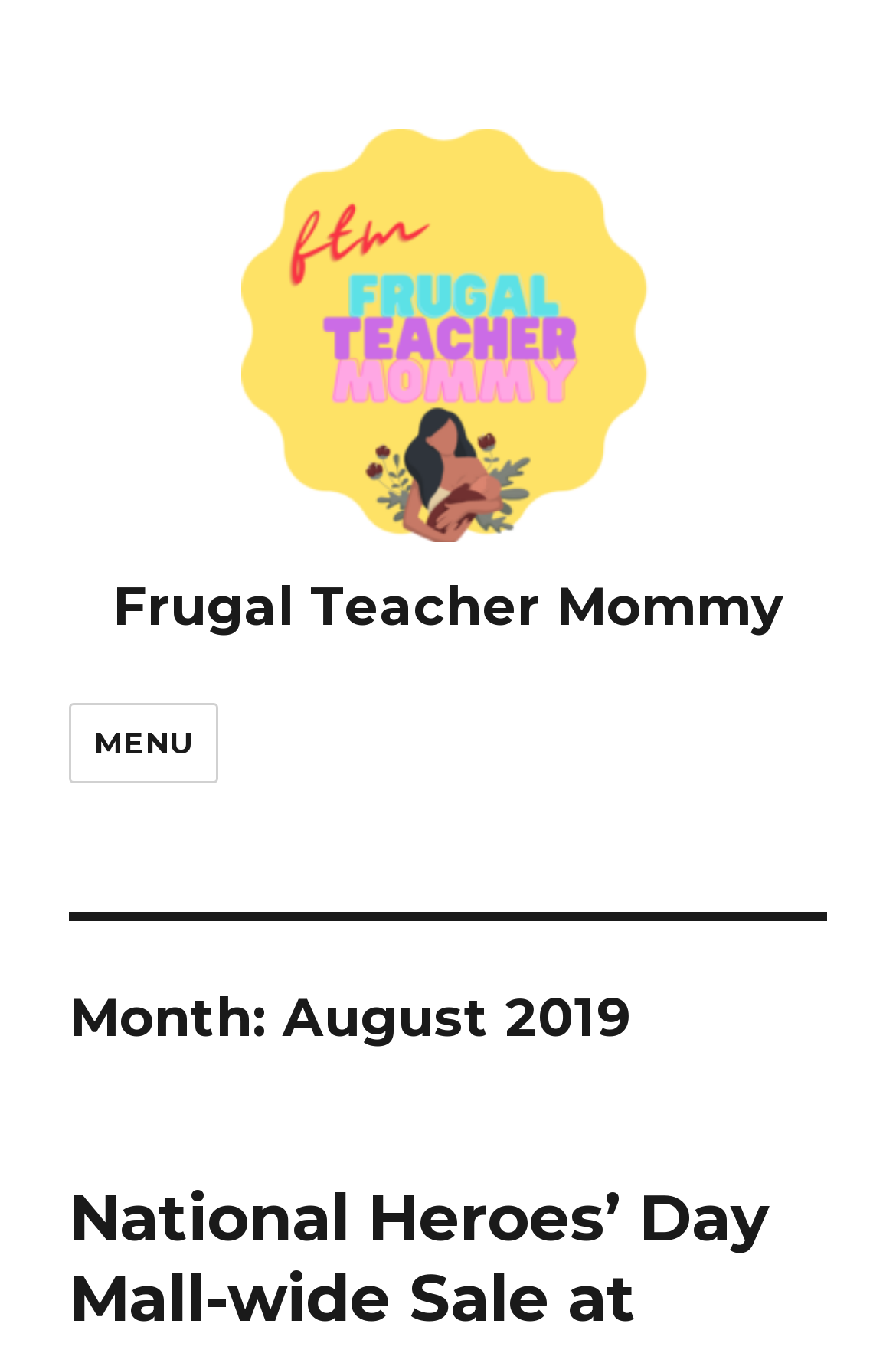Find the coordinates for the bounding box of the element with this description: "parent_node: Frugal Teacher Mommy".

[0.077, 0.095, 0.923, 0.401]